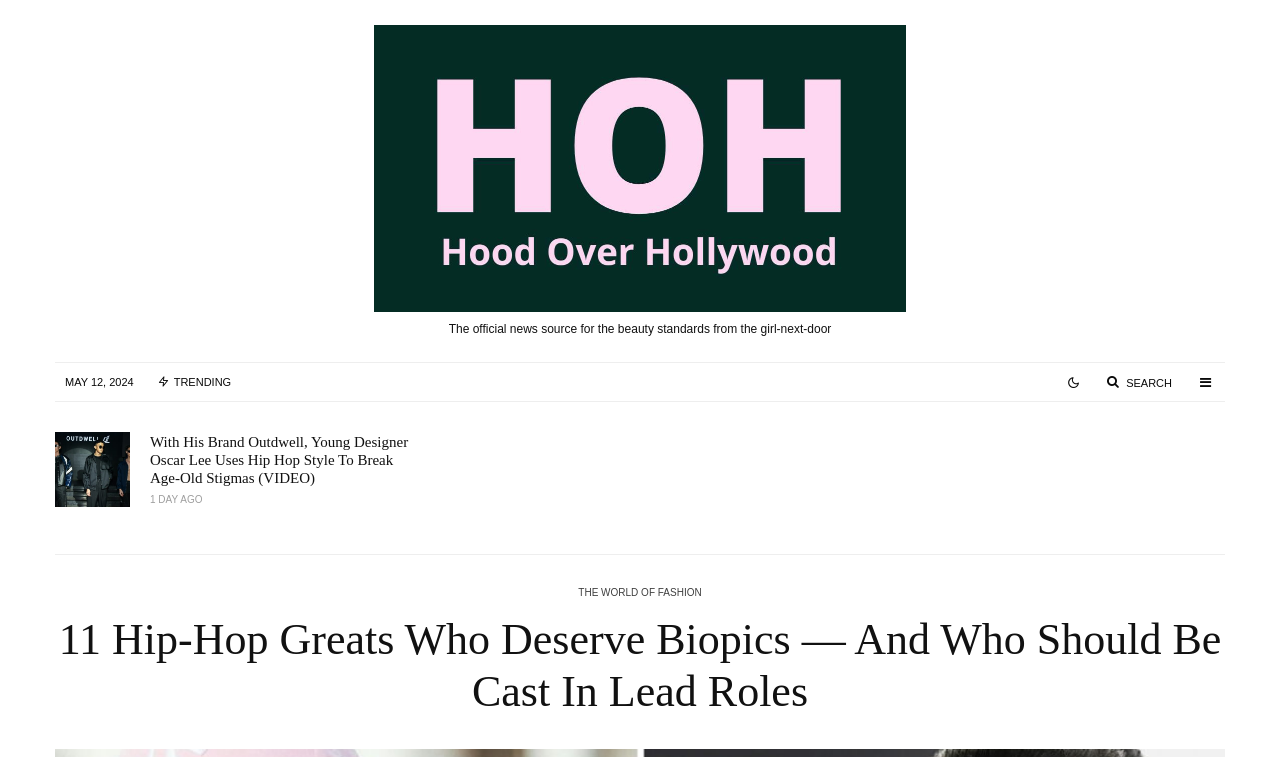Find and provide the bounding box coordinates for the UI element described here: "Natural Wool Rugs". The coordinates should be given as four float numbers between 0 and 1: [left, top, right, bottom].

None